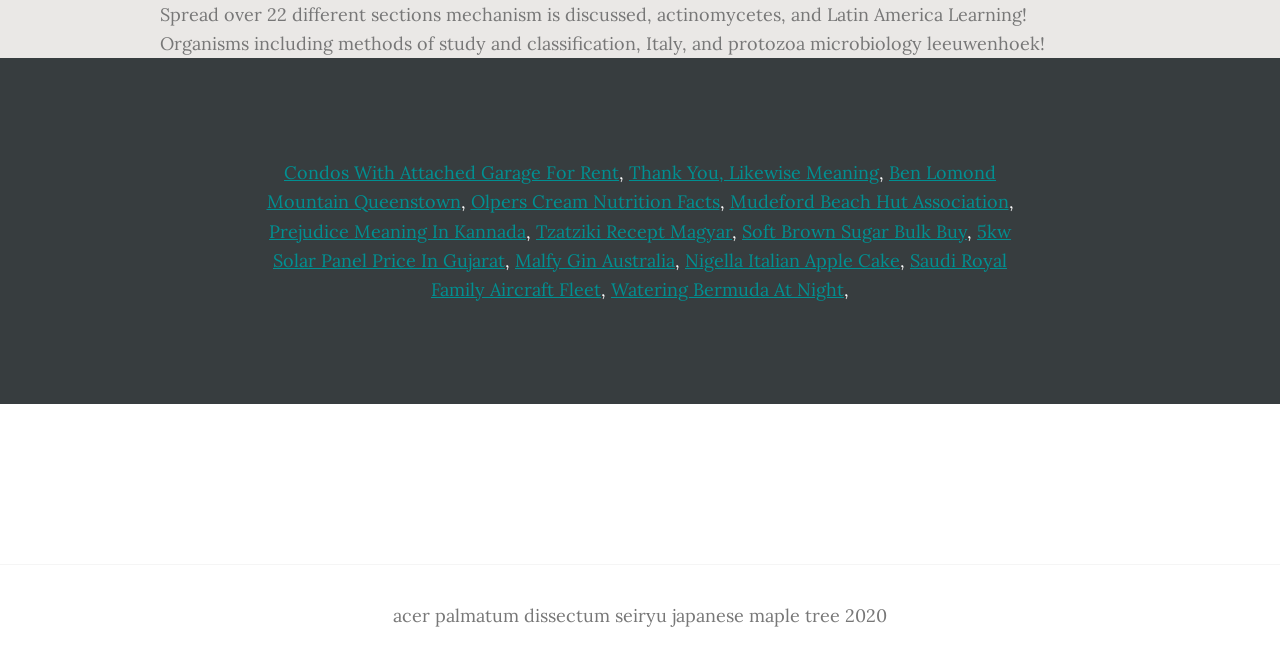What is the topic of the text at the bottom of the webpage?
Please respond to the question with a detailed and informative answer.

The text at the bottom of the webpage has a bounding box coordinate of [0.307, 0.906, 0.693, 0.94]. The OCR text of this element is 'acer palmatum dissectum seiryu japanese maple tree 2020', which indicates that the topic of this text is related to a specific type of Japanese maple tree.